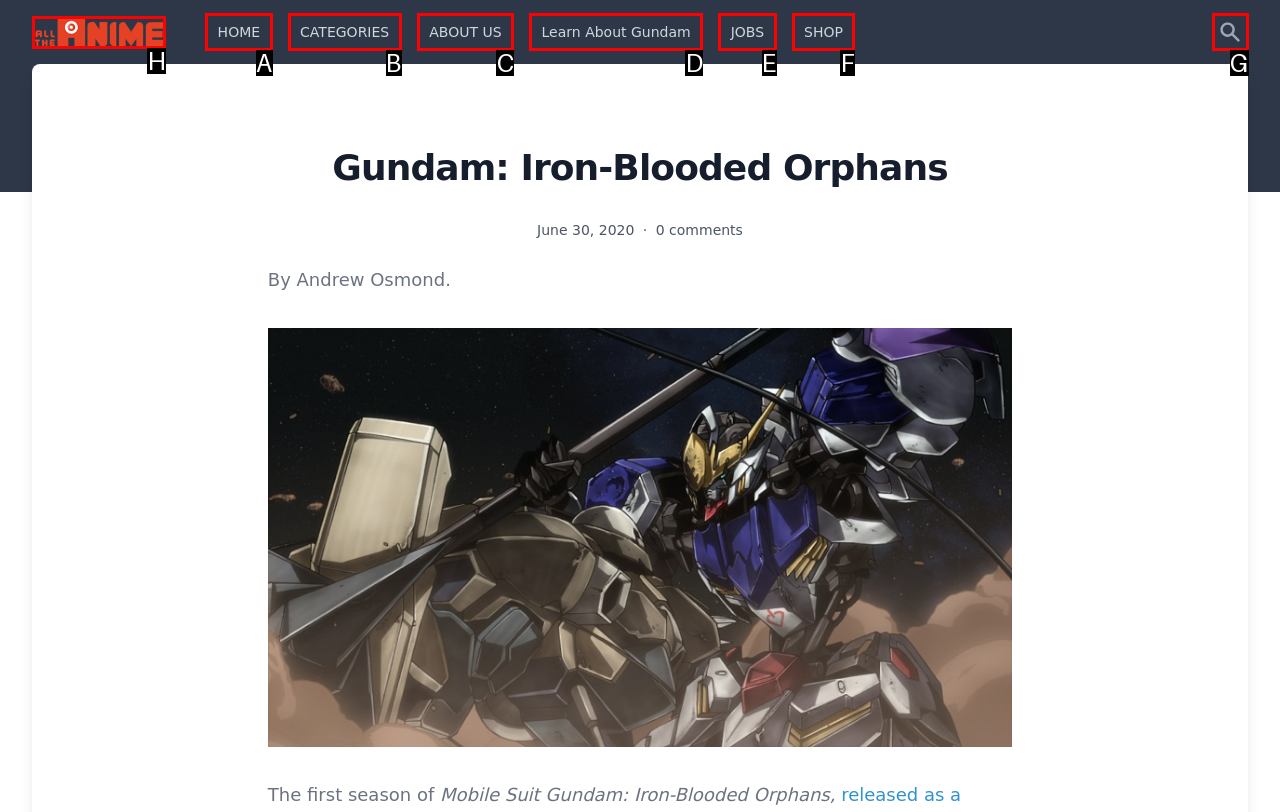Indicate which UI element needs to be clicked to fulfill the task: Search for something
Answer with the letter of the chosen option from the available choices directly.

G